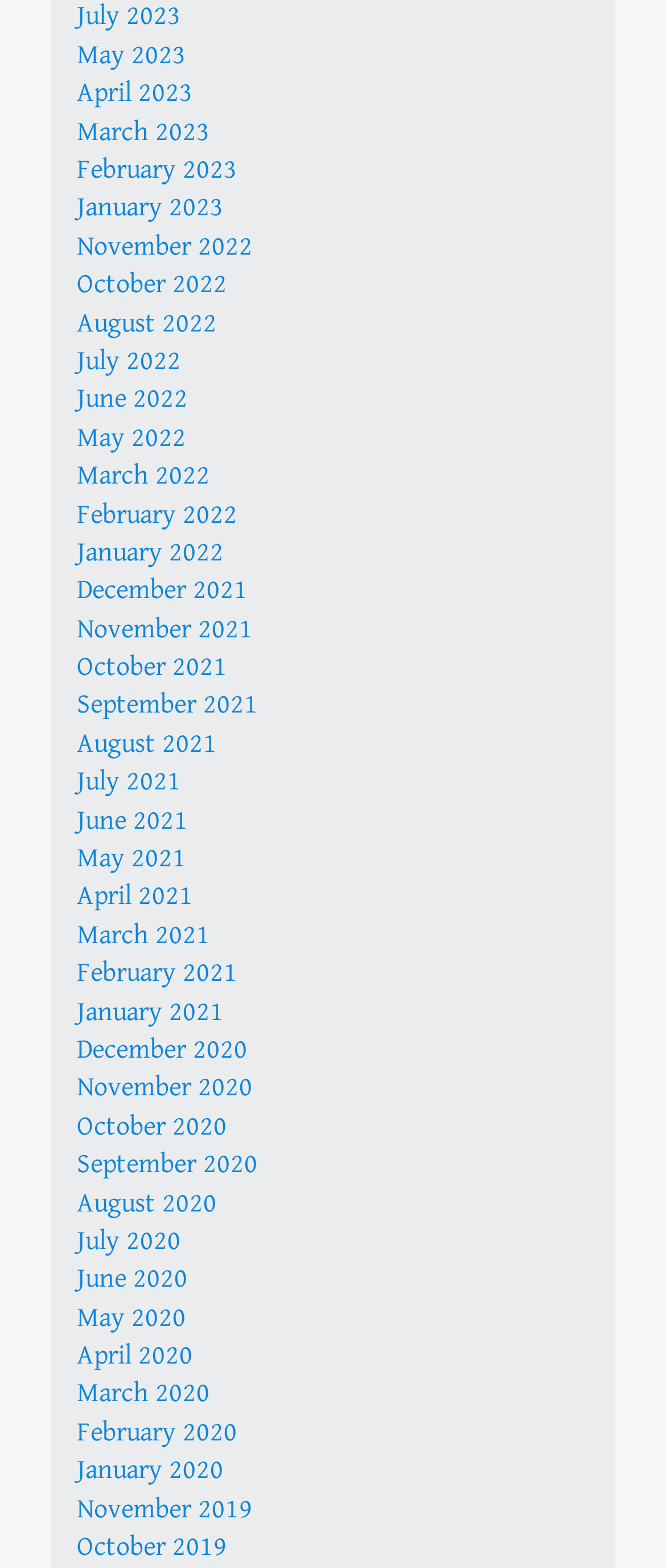Provide a one-word or short-phrase answer to the question:
What is the earliest month listed on the webpage?

November 2019